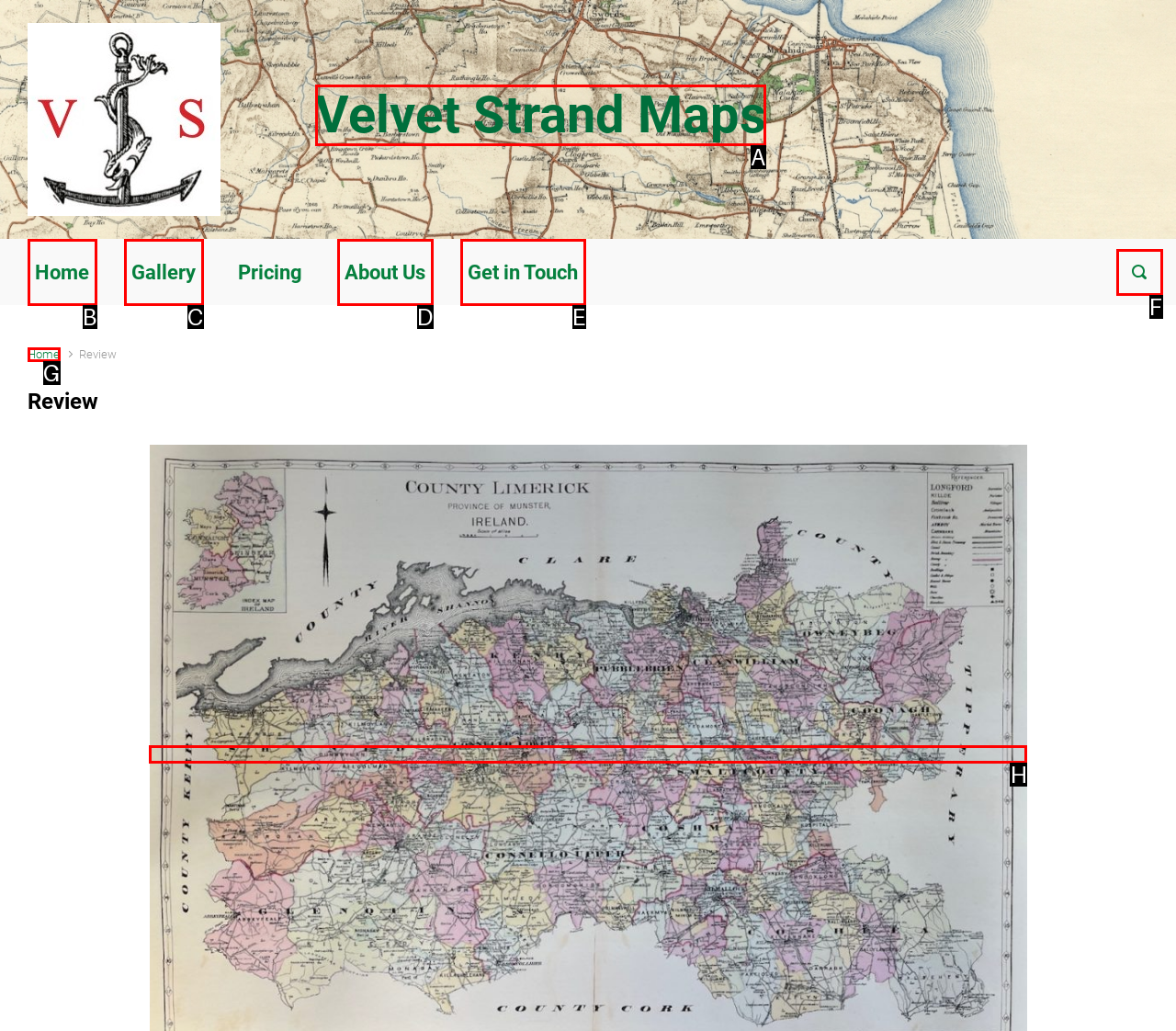Specify which HTML element I should click to complete this instruction: Read the blog Answer with the letter of the relevant option.

None